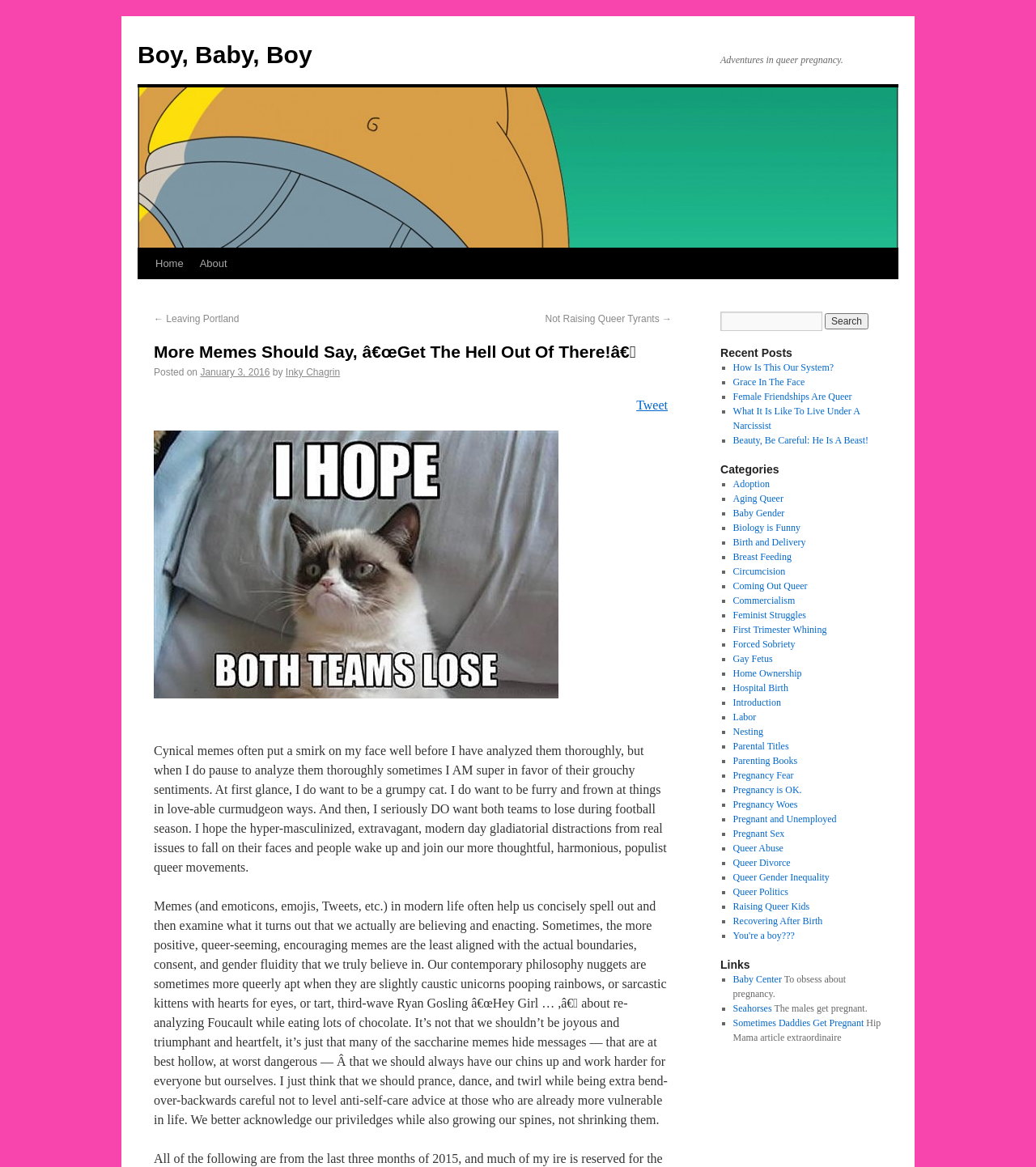Please determine the bounding box coordinates of the element's region to click in order to carry out the following instruction: "View the post 'More Memes Should Say, “Get The Hell Out Of There!”'". The coordinates should be four float numbers between 0 and 1, i.e., [left, top, right, bottom].

[0.148, 0.292, 0.648, 0.311]